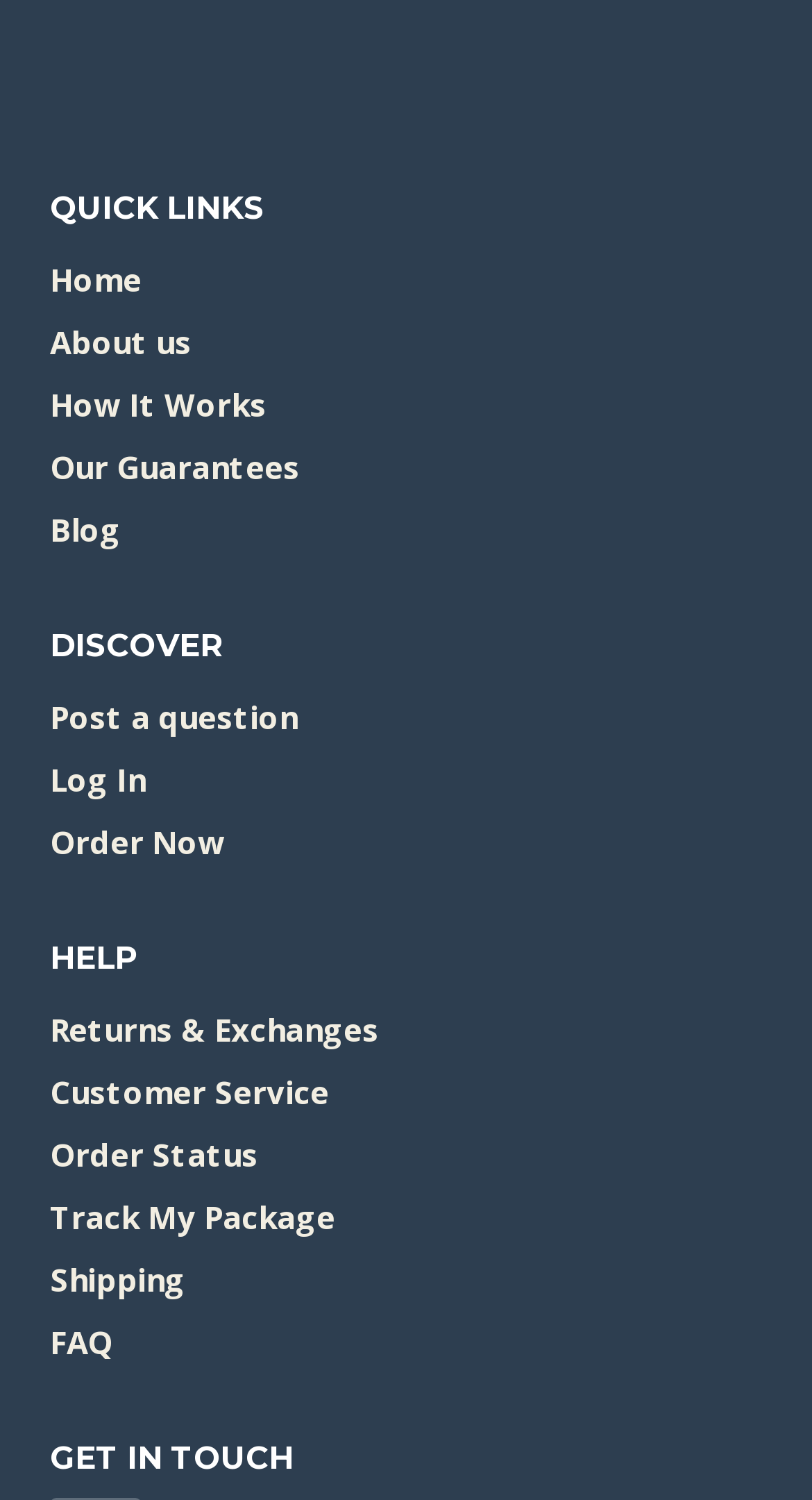Please determine the bounding box coordinates, formatted as (top-left x, top-left y, bottom-right x, bottom-right y), with all values as floating point numbers between 0 and 1. Identify the bounding box of the region described as: Toggle

None